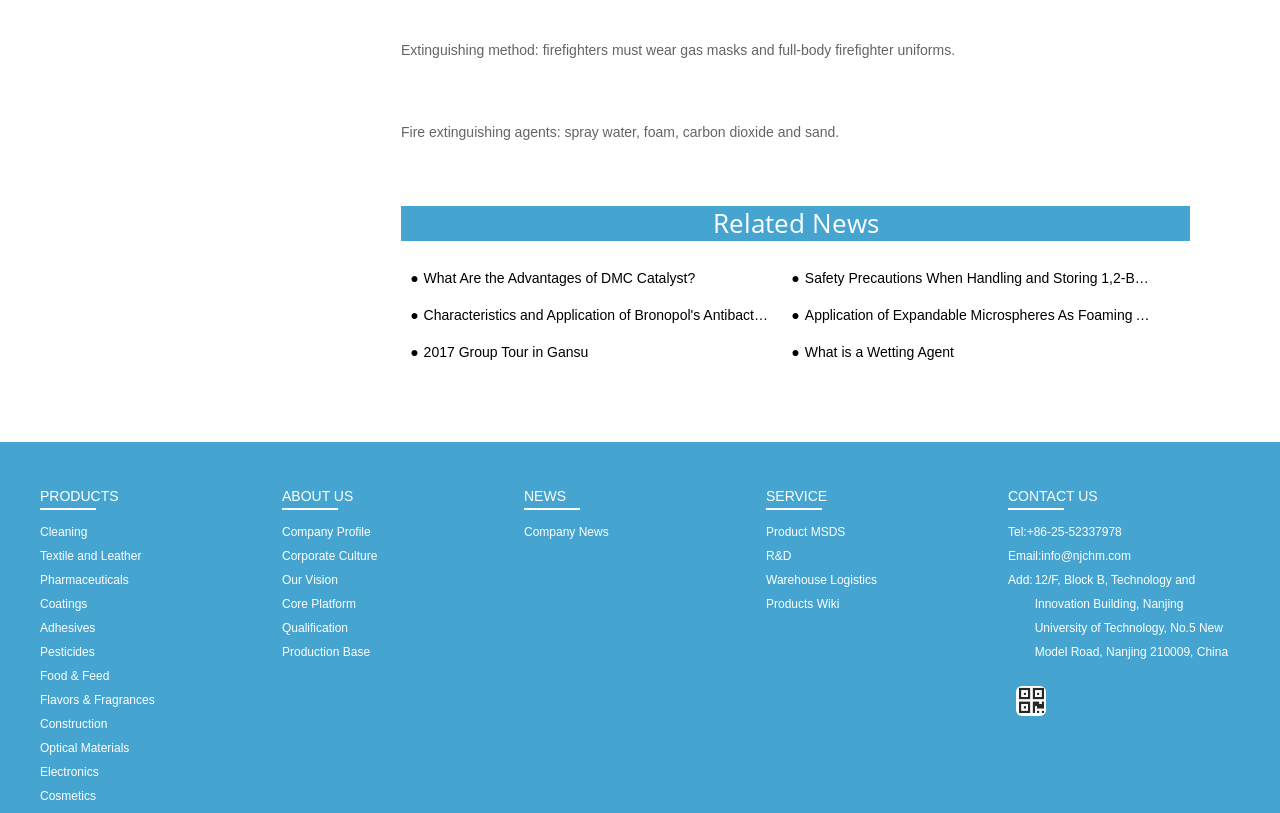Please provide a comprehensive response to the question based on the details in the image: What is the topic of the heading '●What Are the Advantages of DMC Catalyst?'

The webpage has a heading '●What Are the Advantages of DMC Catalyst?' which suggests that the topic is about the advantages of DMC Catalyst.